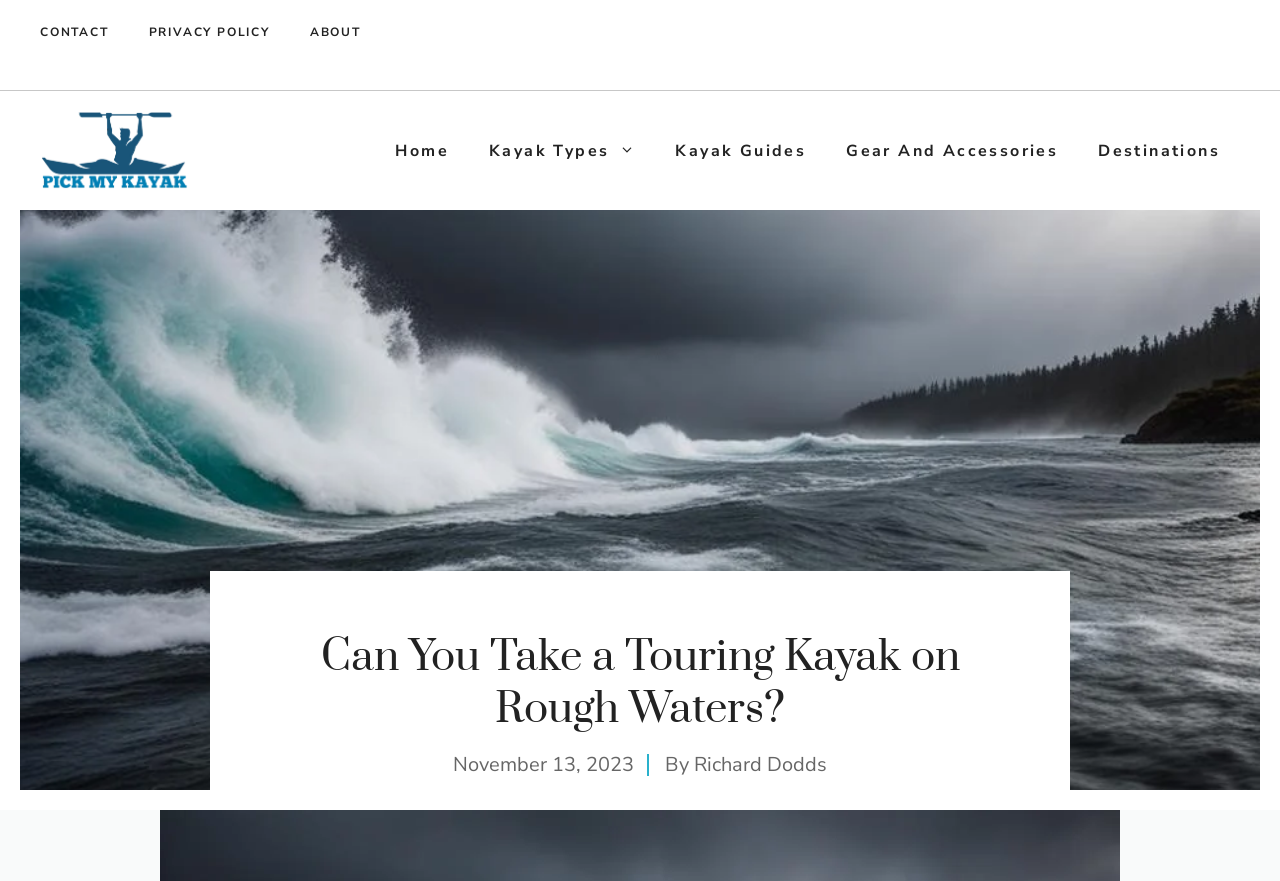Please identify the bounding box coordinates of the element on the webpage that should be clicked to follow this instruction: "visit about page". The bounding box coordinates should be given as four float numbers between 0 and 1, formatted as [left, top, right, bottom].

[0.242, 0.026, 0.282, 0.047]